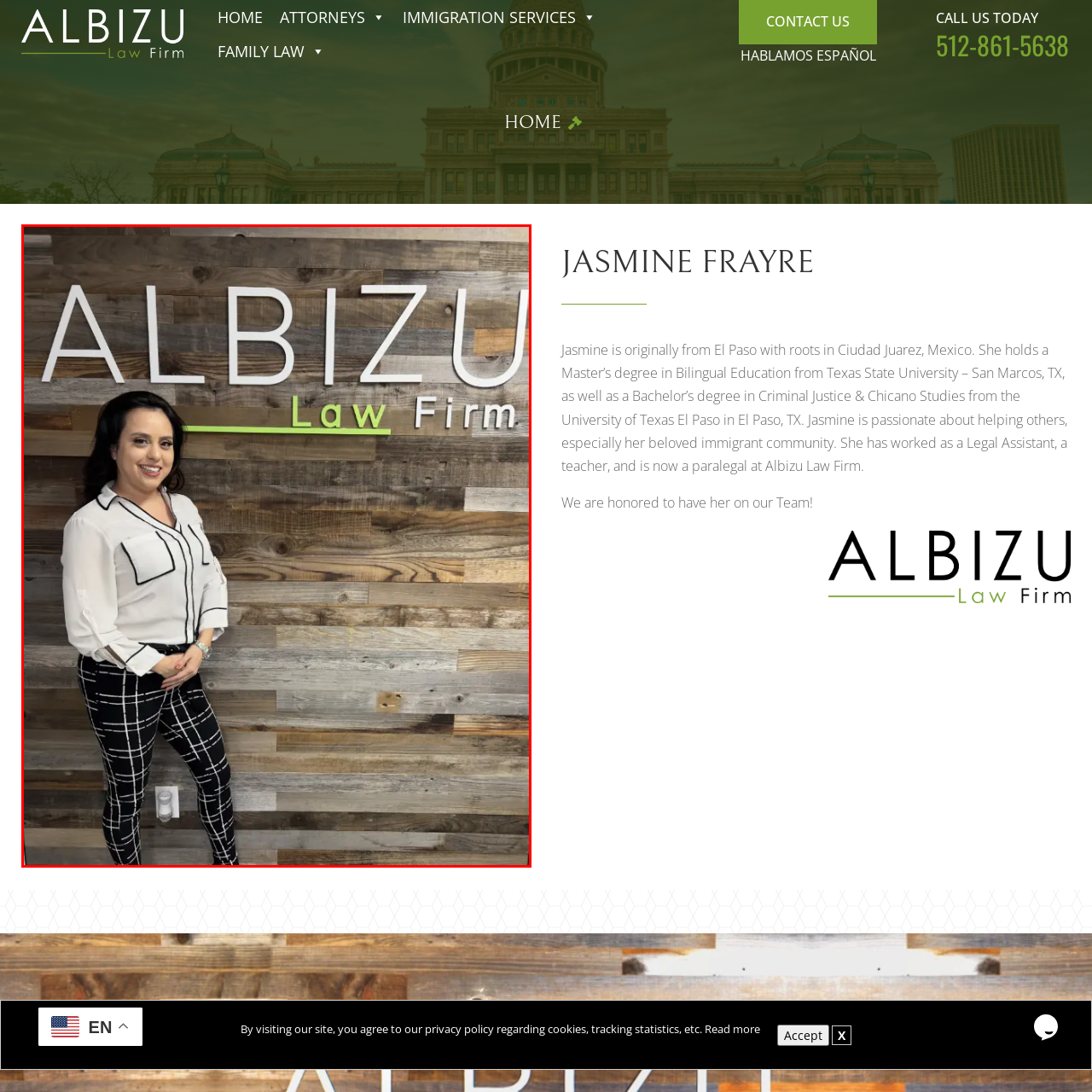What is the name of the law firm?
Examine the image highlighted by the red bounding box and provide a thorough and detailed answer based on your observations.

The backdrop prominently features the firm's name, 'ALBIZU Law Firm', which is displayed in a wooden backdrop, showcasing the professional environment of the law firm while emphasizing their commitment to community and client service.